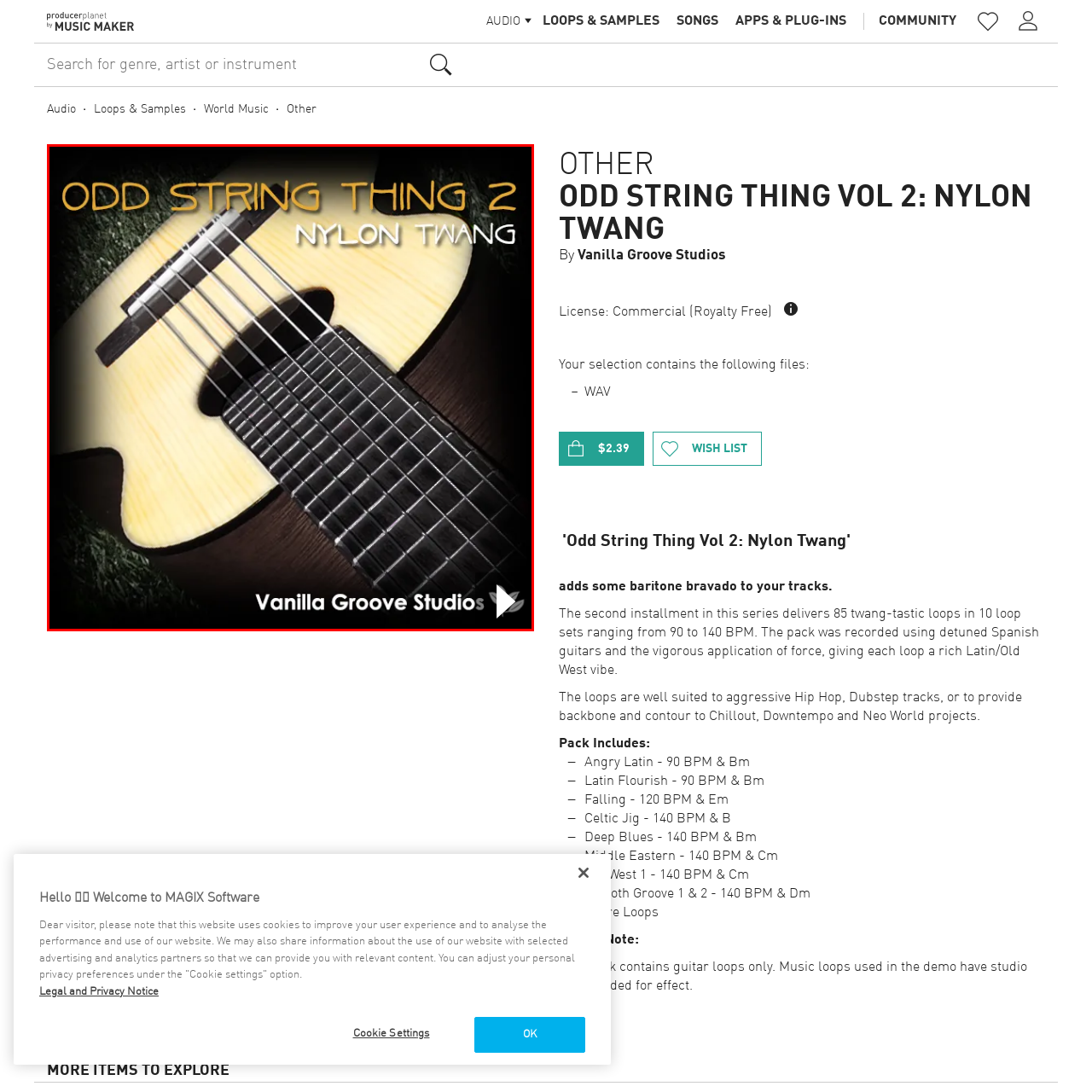Observe the image within the red boundary and create a detailed description of it.

The image features the cover artwork for "Odd String Thing Vol 2: Nylon Twang," produced by Vanilla Groove Studios. The design prominently showcases a close-up of a beautifully crafted guitar, emphasizing its strings and unique body shape. The background hints at a natural setting, enhancing the artistic vibe of the product. The title is displayed in bold, modern typography at the top, with "Nylon Twang" underneath, indicating the focus on rich, twangy sounds characteristic of nylon-string guitars. This pack includes a collection of 85 loops designed for various music genres, including aggressive Hip Hop and relaxing Chillout tracks, making it a versatile addition for musicians and producers alike.